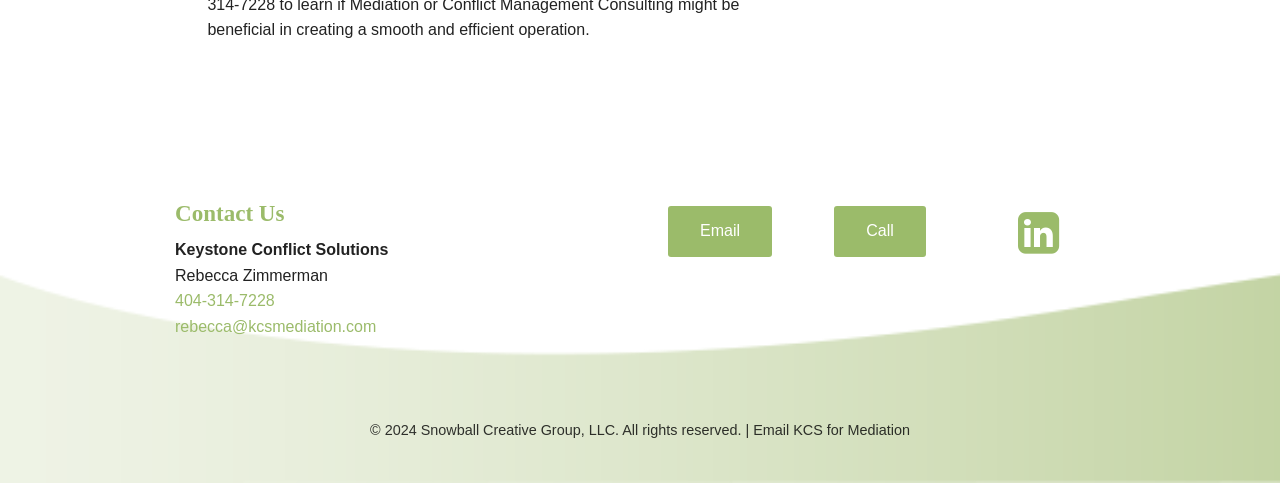Using the provided description: "Email KCS for Mediation", find the bounding box coordinates of the corresponding UI element. The output should be four float numbers between 0 and 1, in the format [left, top, right, bottom].

[0.588, 0.875, 0.711, 0.908]